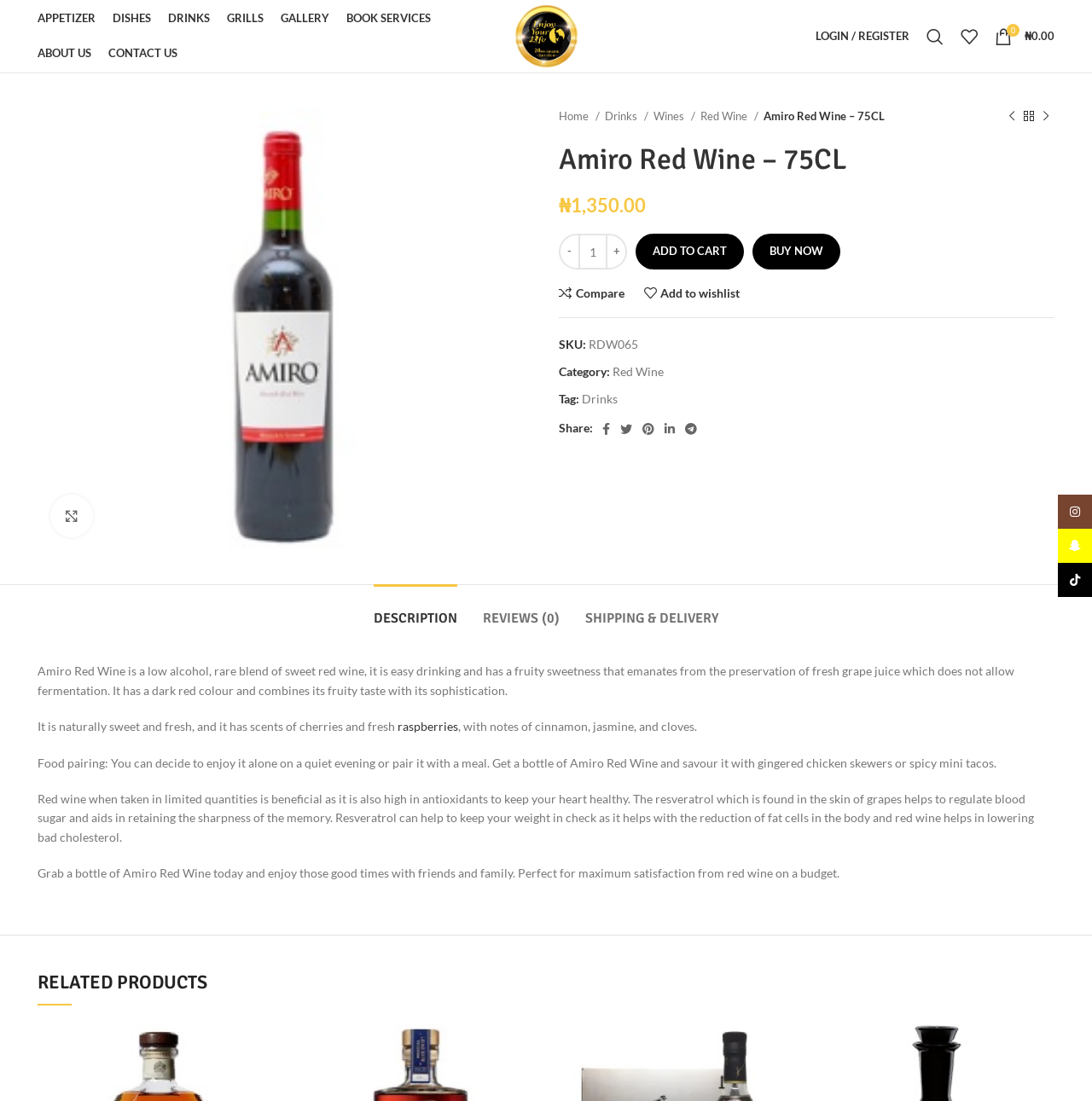Please determine the bounding box coordinates of the element to click on in order to accomplish the following task: "Click on the 'LOGIN / REGISTER' link". Ensure the coordinates are four float numbers ranging from 0 to 1, i.e., [left, top, right, bottom].

[0.739, 0.017, 0.841, 0.048]